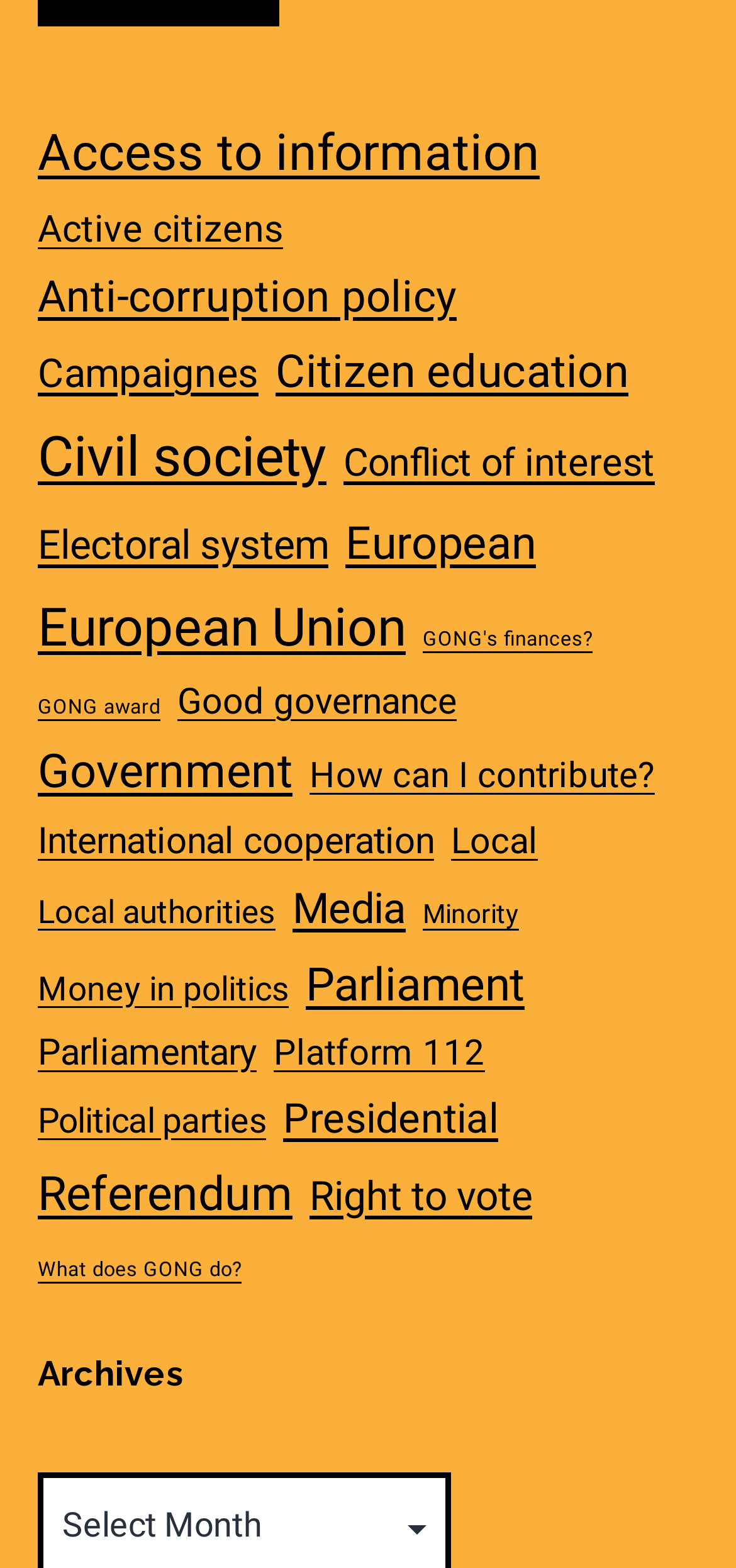Locate the bounding box coordinates of the UI element described by: "EROTOKRITOS". Provide the coordinates as four float numbers between 0 and 1, formatted as [left, top, right, bottom].

None